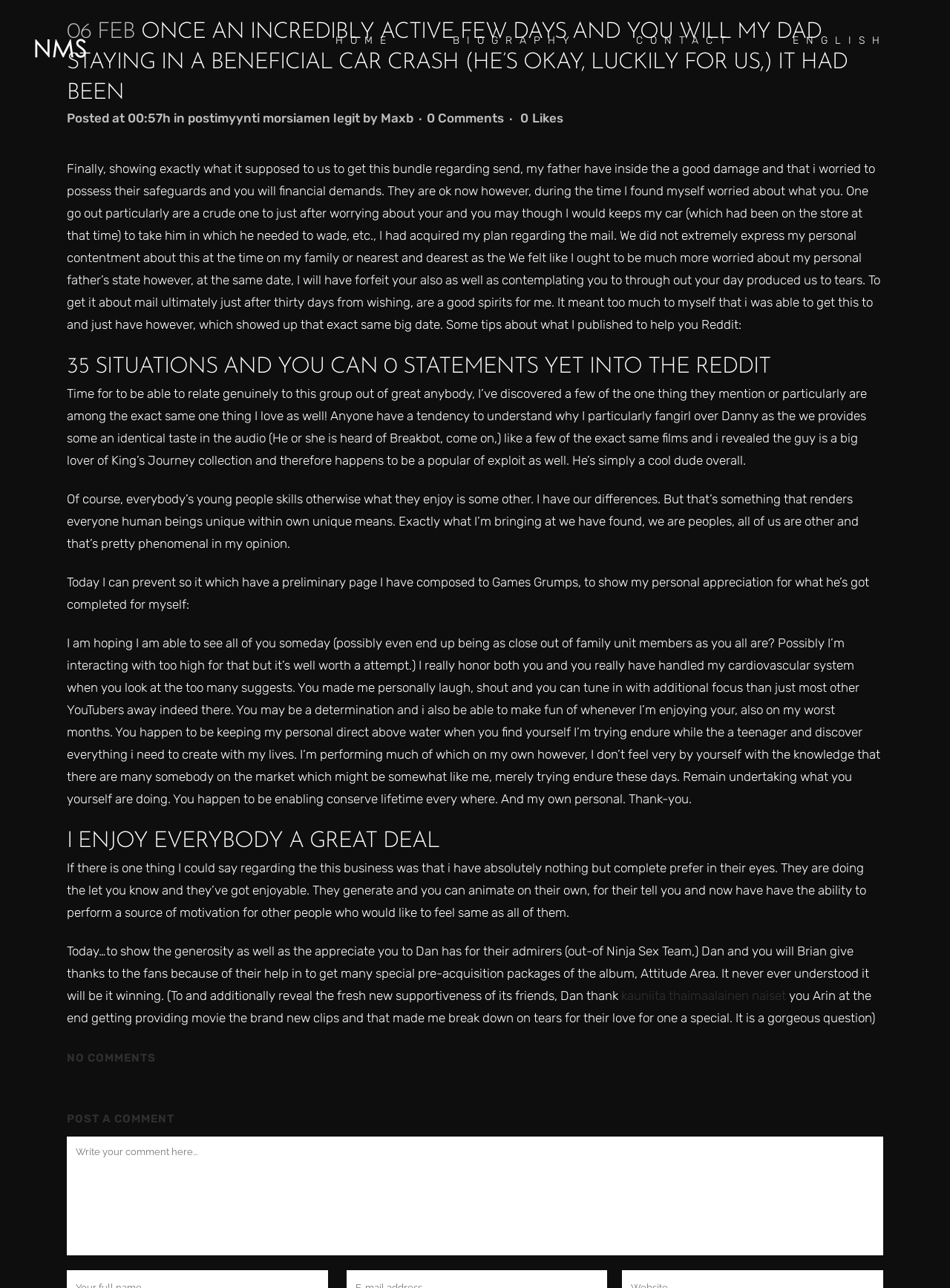Identify the bounding box coordinates of the specific part of the webpage to click to complete this instruction: "Click on the POST A COMMENT button".

[0.07, 0.862, 0.93, 0.876]